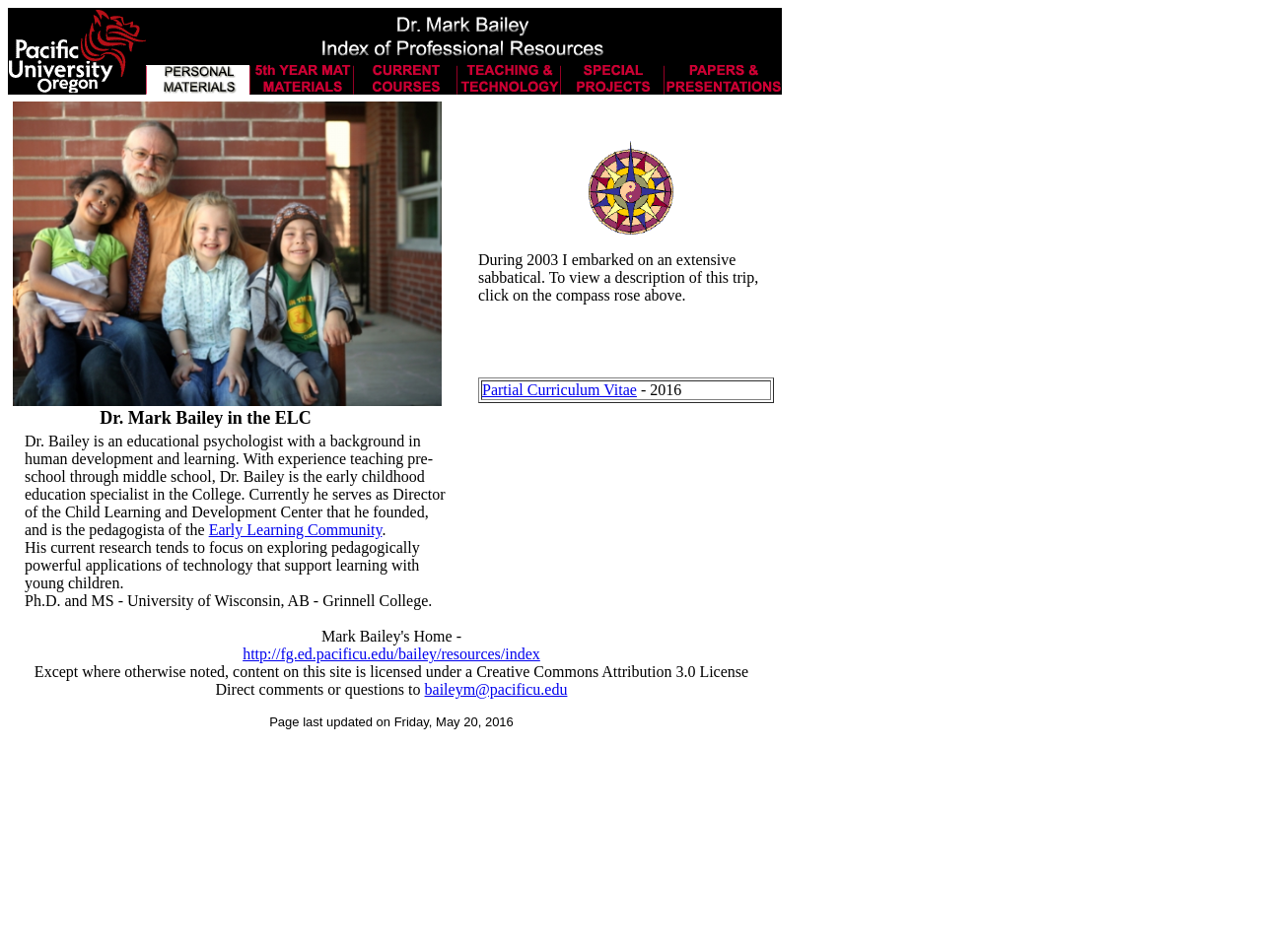Please examine the image and answer the question with a detailed explanation:
What is the name of the center founded by Dr. Mark Bailey?

According to the webpage, Dr. Mark Bailey is the Director of the Child Learning and Development Center that he founded, which indicates that he is the founder of the center.